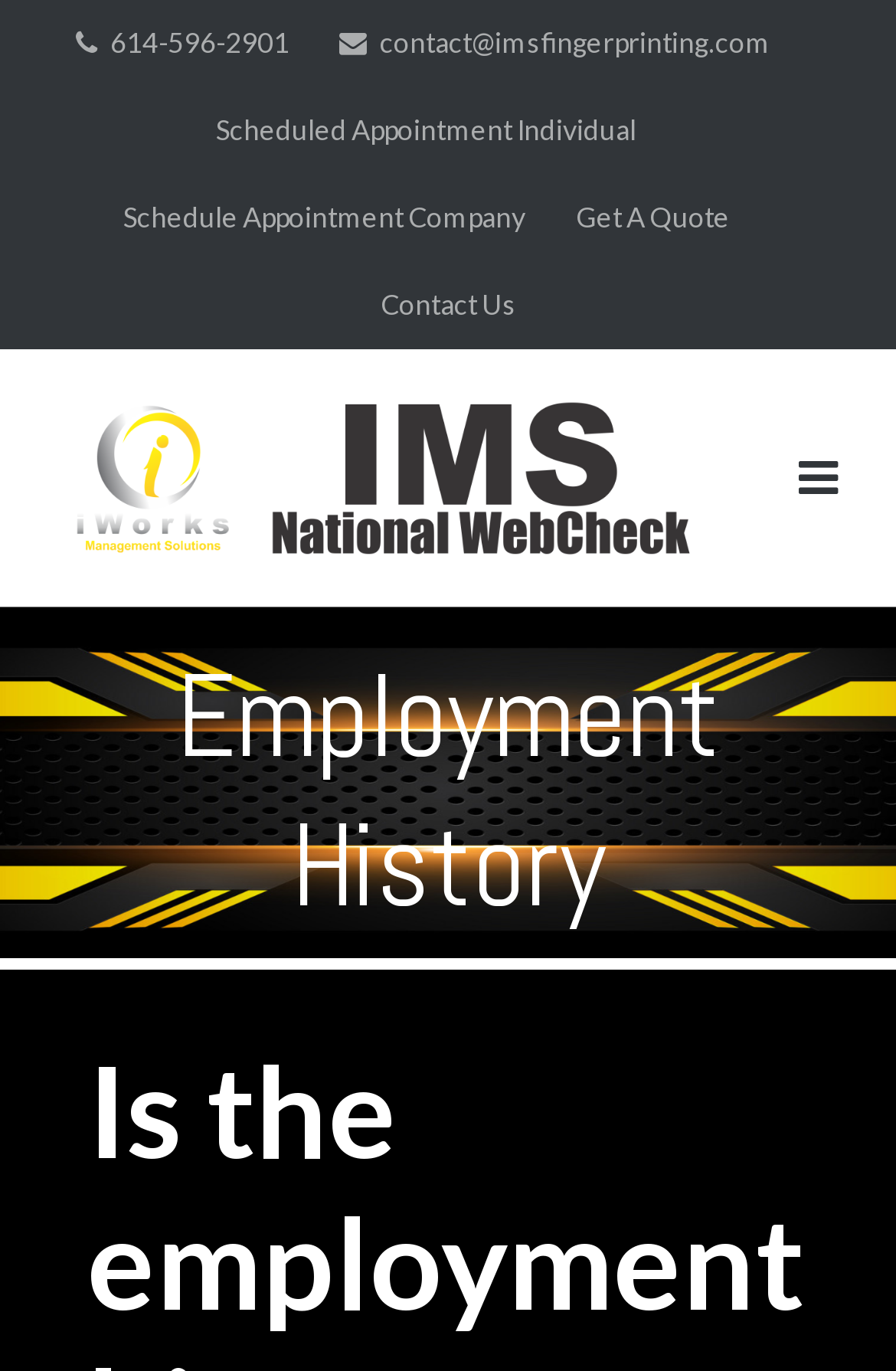Please determine the bounding box coordinates, formatted as (top-left x, top-left y, bottom-right x, bottom-right y), with all values as floating point numbers between 0 and 1. Identify the bounding box of the region described as: Contact Us

[0.424, 0.191, 0.576, 0.255]